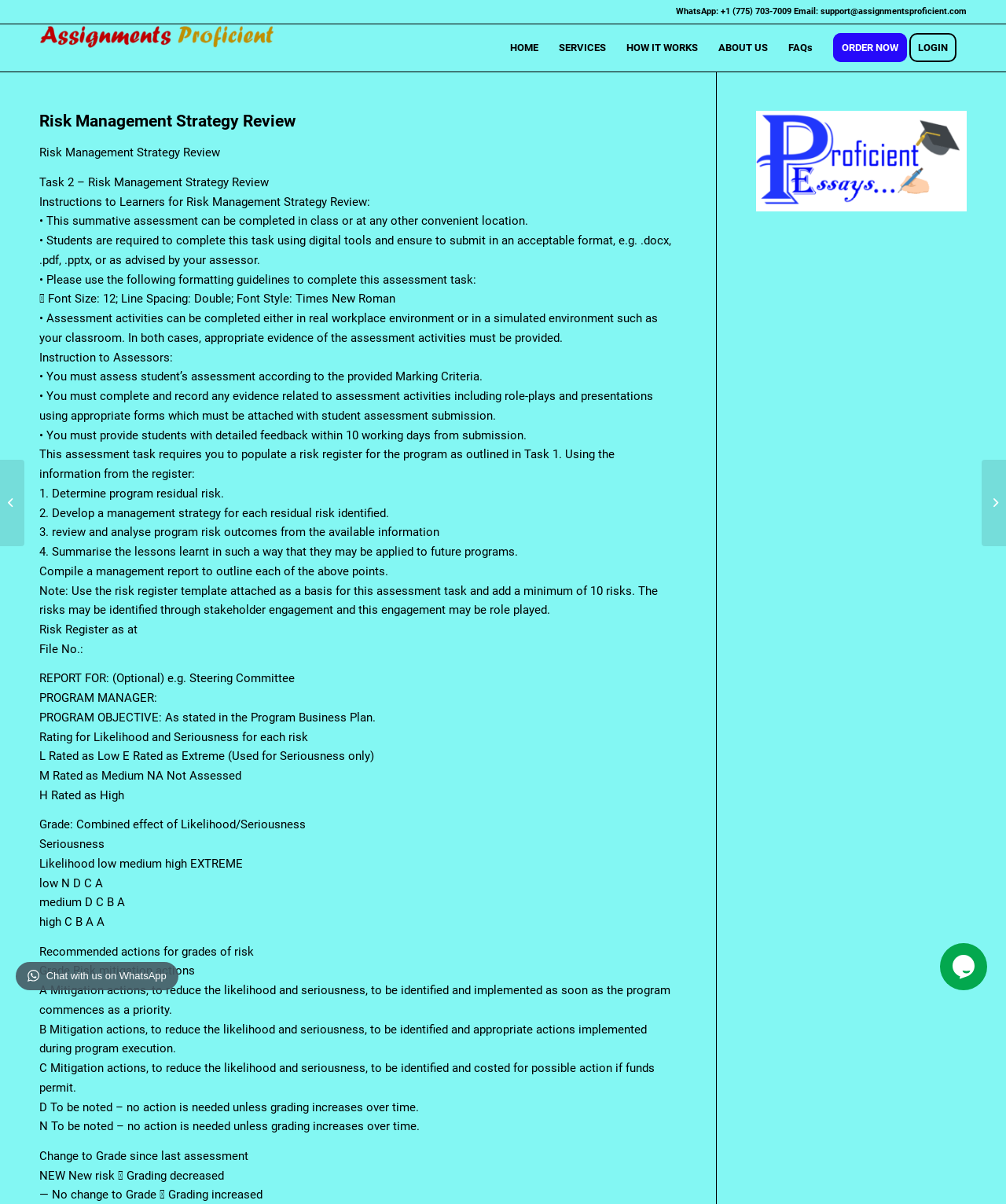Please mark the bounding box coordinates of the area that should be clicked to carry out the instruction: "Click the 'HOME' link".

[0.497, 0.02, 0.545, 0.059]